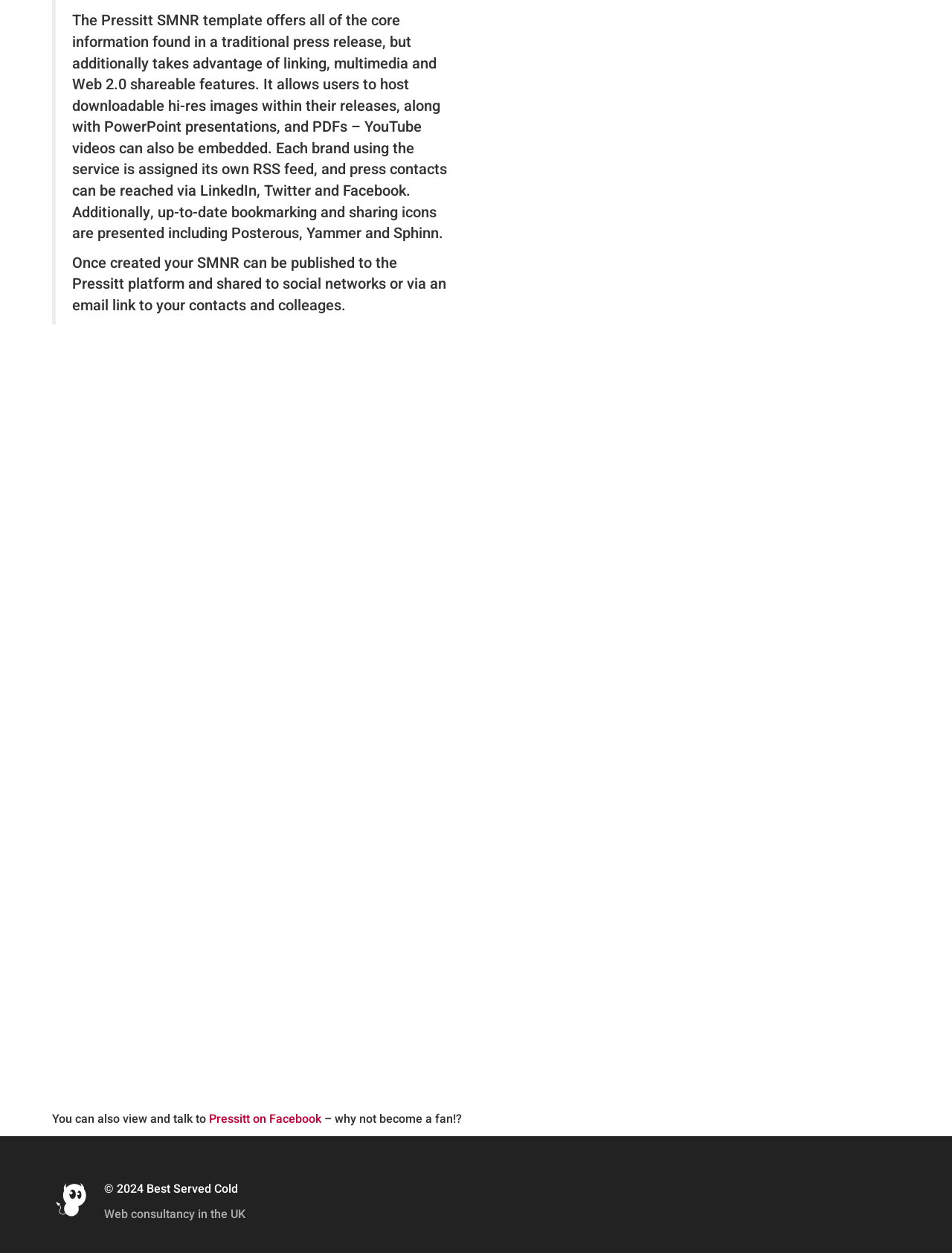Who is the web consultancy behind the website?
Using the details from the image, give an elaborate explanation to answer the question.

The link element with text 'Best Served Cold' is accompanied by the StaticText element 'Web consultancy in the UK', indicating that Best Served Cold is the web consultancy behind the website.